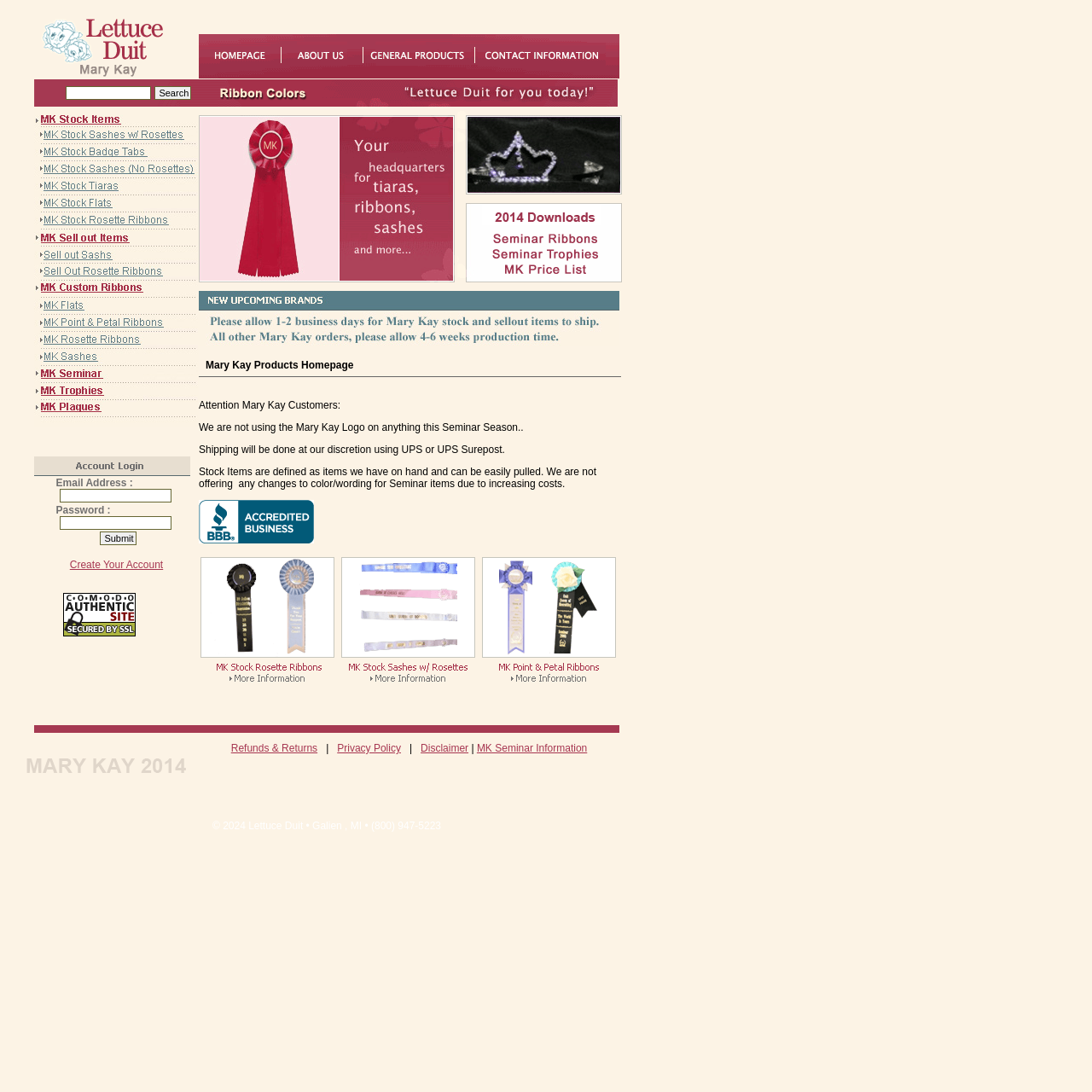Please answer the following question using a single word or phrase: 
What is the purpose of this webpage?

Mary Kay Products